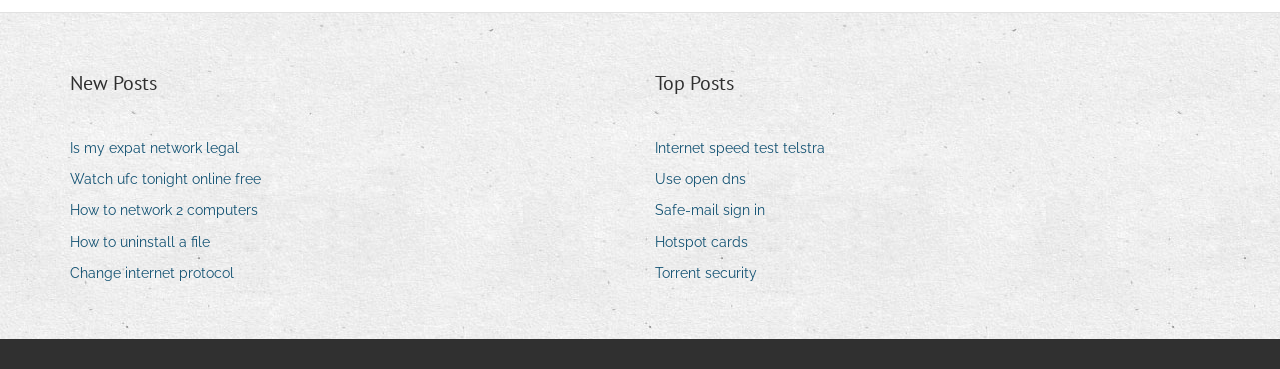How many links are there in the 'Top Posts' section?
Using the screenshot, give a one-word or short phrase answer.

5